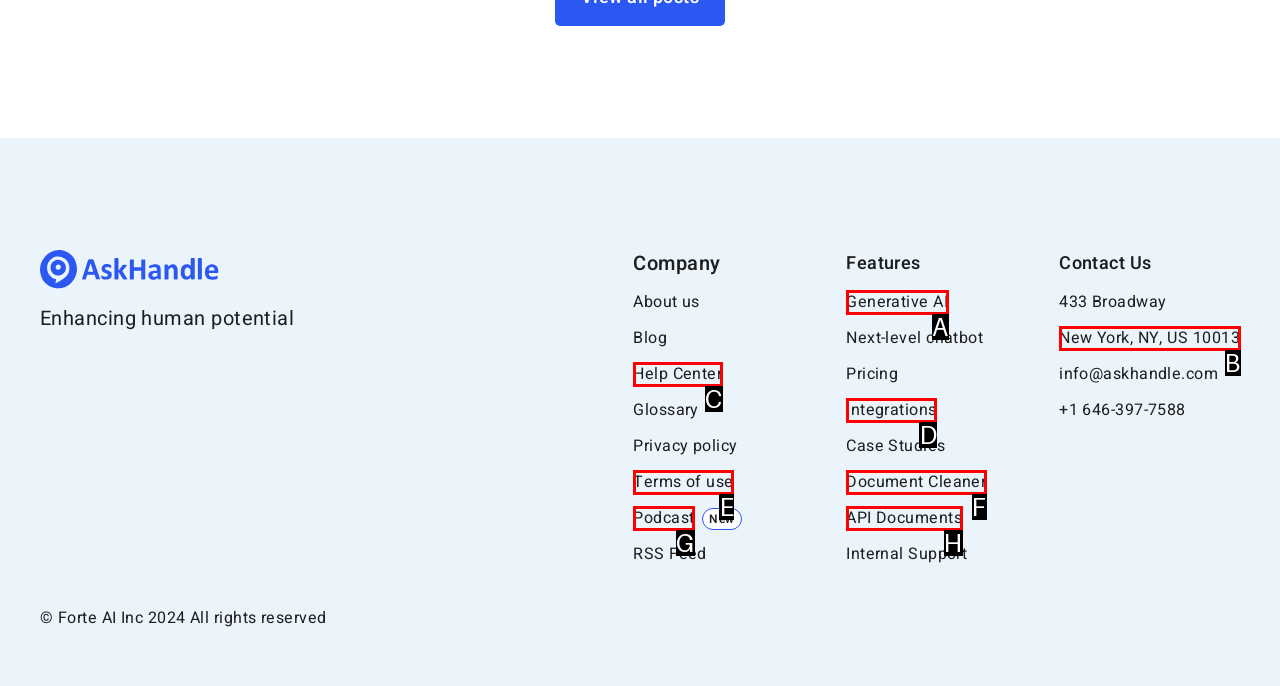Match the HTML element to the description: New York, NY, US 10013. Answer with the letter of the correct option from the provided choices.

B